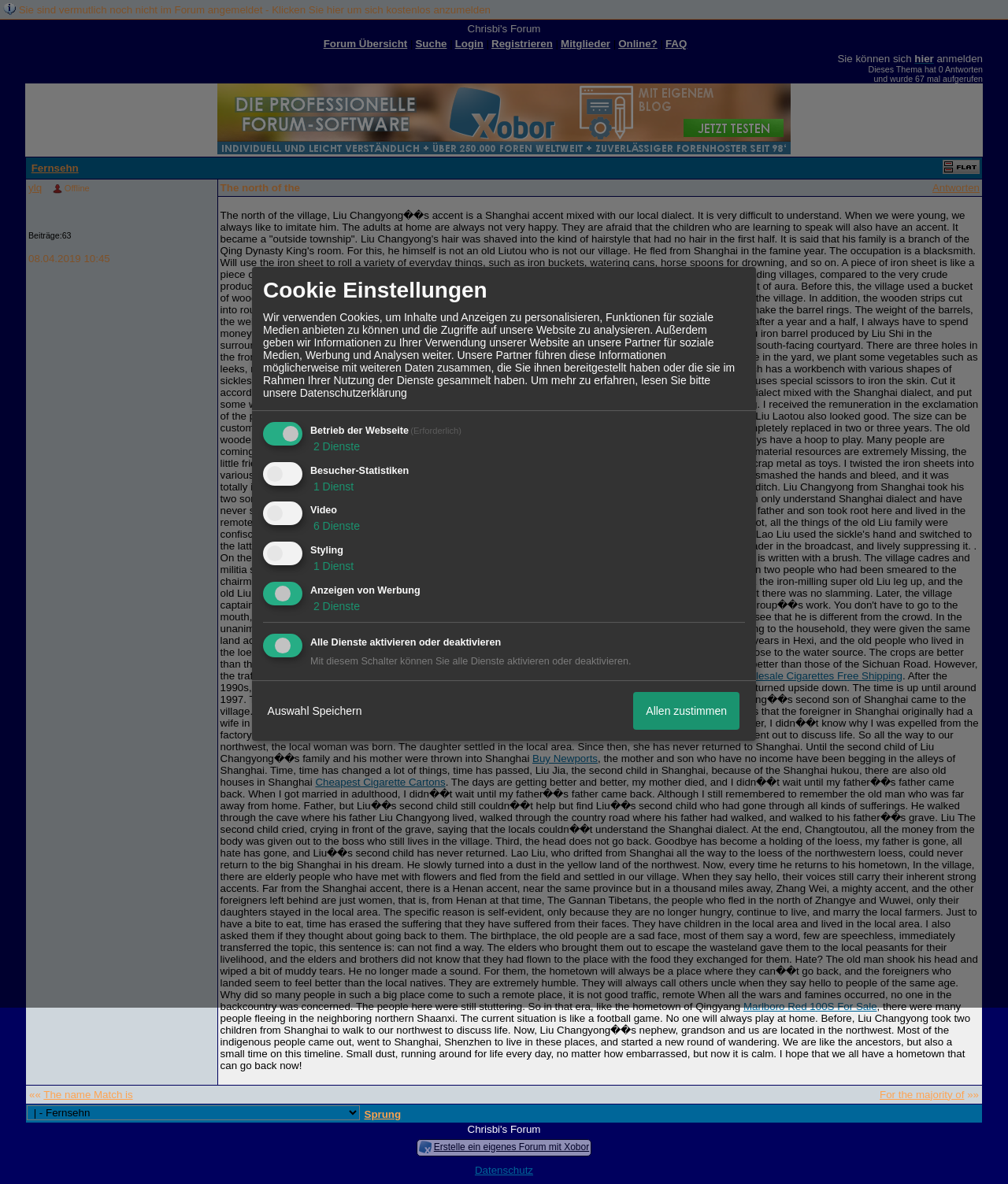Could you please study the image and provide a detailed answer to the question:
What is the dialect spoken by Liu Changyong's sons?

According to the text, Liu Changyong's sons can only understand Shanghai dialect and have never spoken Shanghai dialect, indicating that they speak Shanghai dialect.